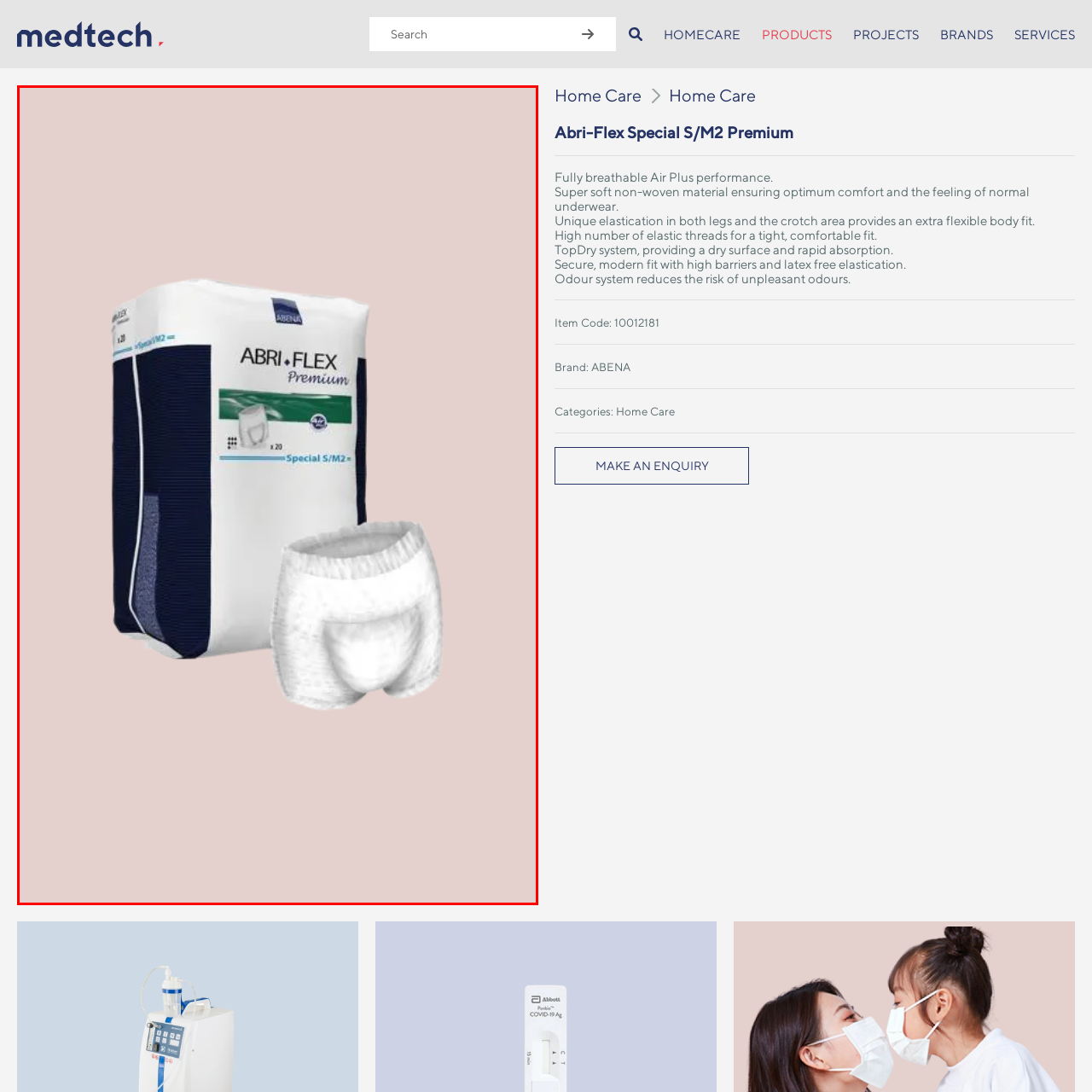Analyze and describe the image content within the red perimeter in detail.

The image features the packaging of the “ABRI-FLEX Special S/M2 Premium” protective wear from ABENA. The package, prominently displayed on the left, showcases its sleek design with a dominant white and dark navy color scheme. It holds a total of 20 pieces of the product, which is specifically tailored for comfort and usability. Accompanying the package is a sample of the wearable garment itself, highlighting its soft, stretchy material and ergonomic fit. This product aims to provide users with a discreet and comfortable solution for incontinence management, emphasizing its breathable and absorbent qualities.